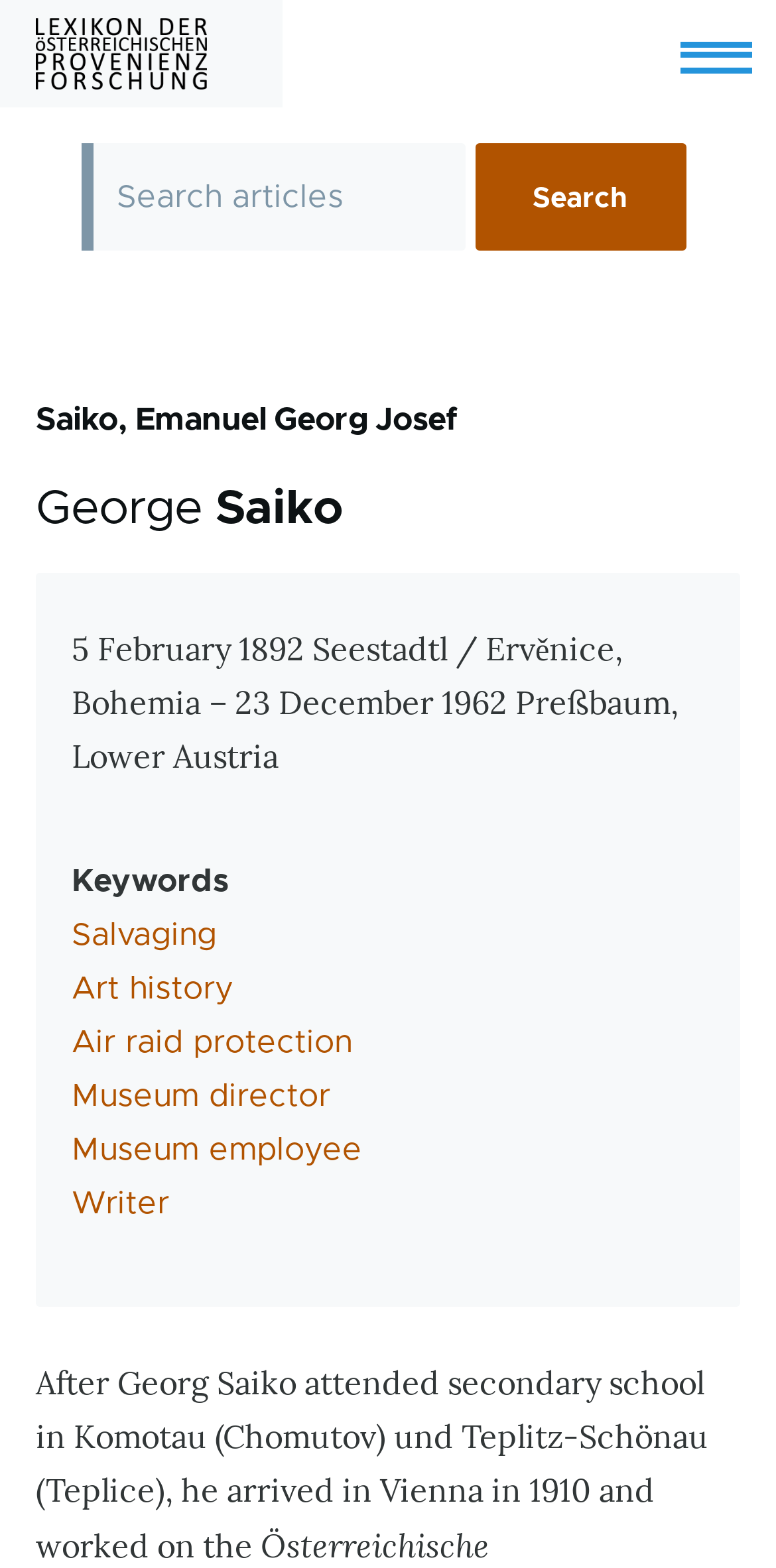Summarize the webpage in an elaborate manner.

The webpage is about Emanuel Georg Josef Saiko, a person with a notable background. At the top, there is a link to skip to the main content, followed by a link to the home page, which is accompanied by a small home icon. On the right side of the top section, there is a toggle button to open the main menu and a search bar with a search button.

Below the top section, there is a large heading that displays the name "Saiko, Emanuel Georg Josef". Underneath this heading, there is a subheading "George Saiko" and a group of elements that provide additional information about Saiko. This group includes a section with the title "Zusatzinformationen" (which means "Additional Information" in German) and a paragraph of text that describes Saiko's birth and death dates and places.

Further down, there are several links to keywords related to Saiko's life, such as "Salvaging", "Art history", "Air raid protection", "Museum director", "Museum employee", and "Writer". Below these links, there is a block of text that describes Saiko's education and early life, mentioning the cities of Komotau (Chomutov) and Teplitz-Schönau (Teplice).